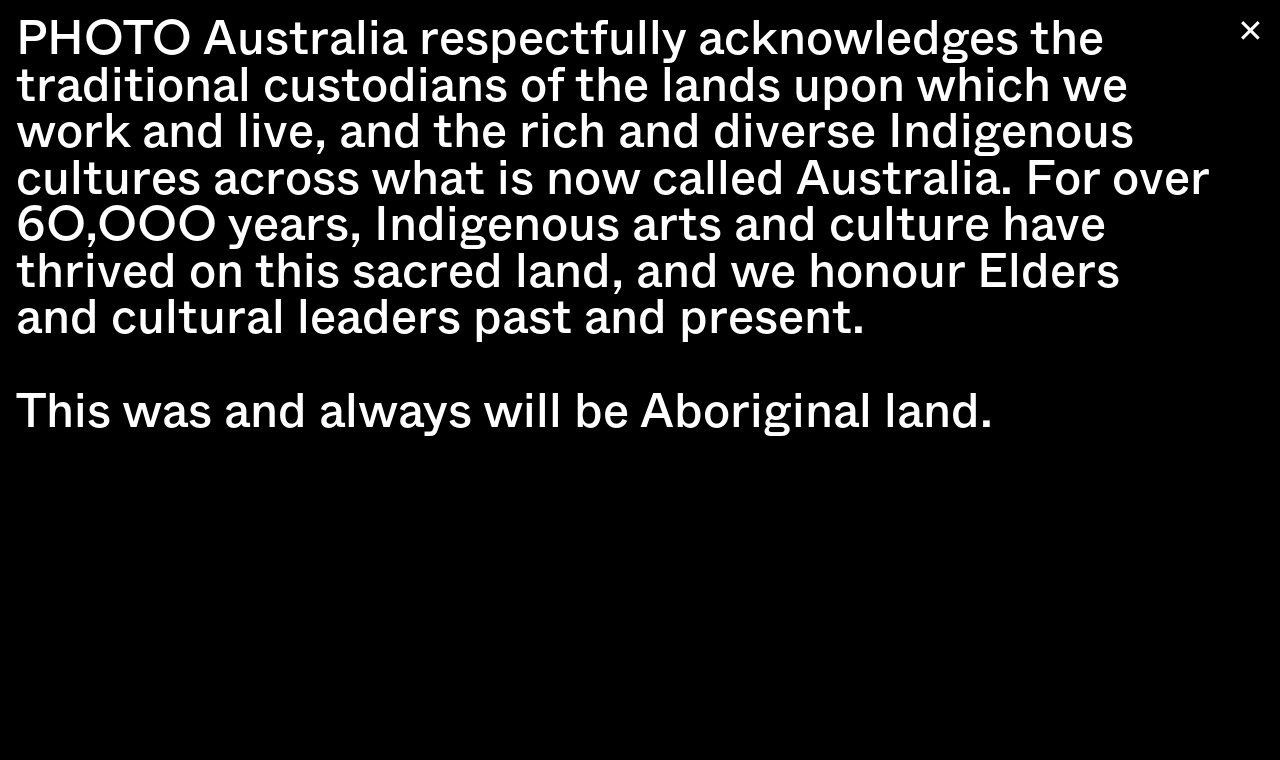What is the name of the person on this webpage?
Examine the screenshot and reply with a single word or phrase.

Luis Alberto Rodriguez